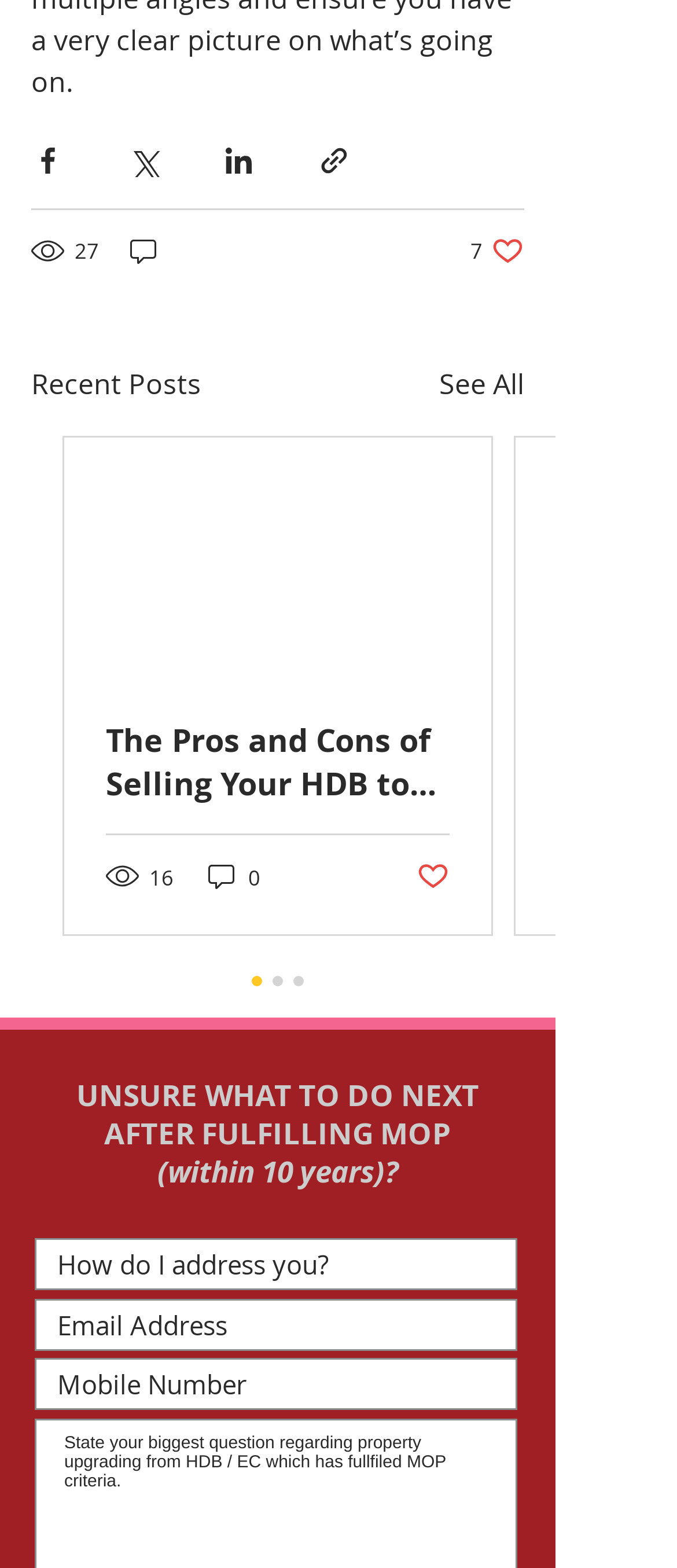Please look at the image and answer the question with a detailed explanation: What is the number of views for the first post?

The number of views for the first post is 27, which is indicated by the text '27 views' below the social media sharing options.